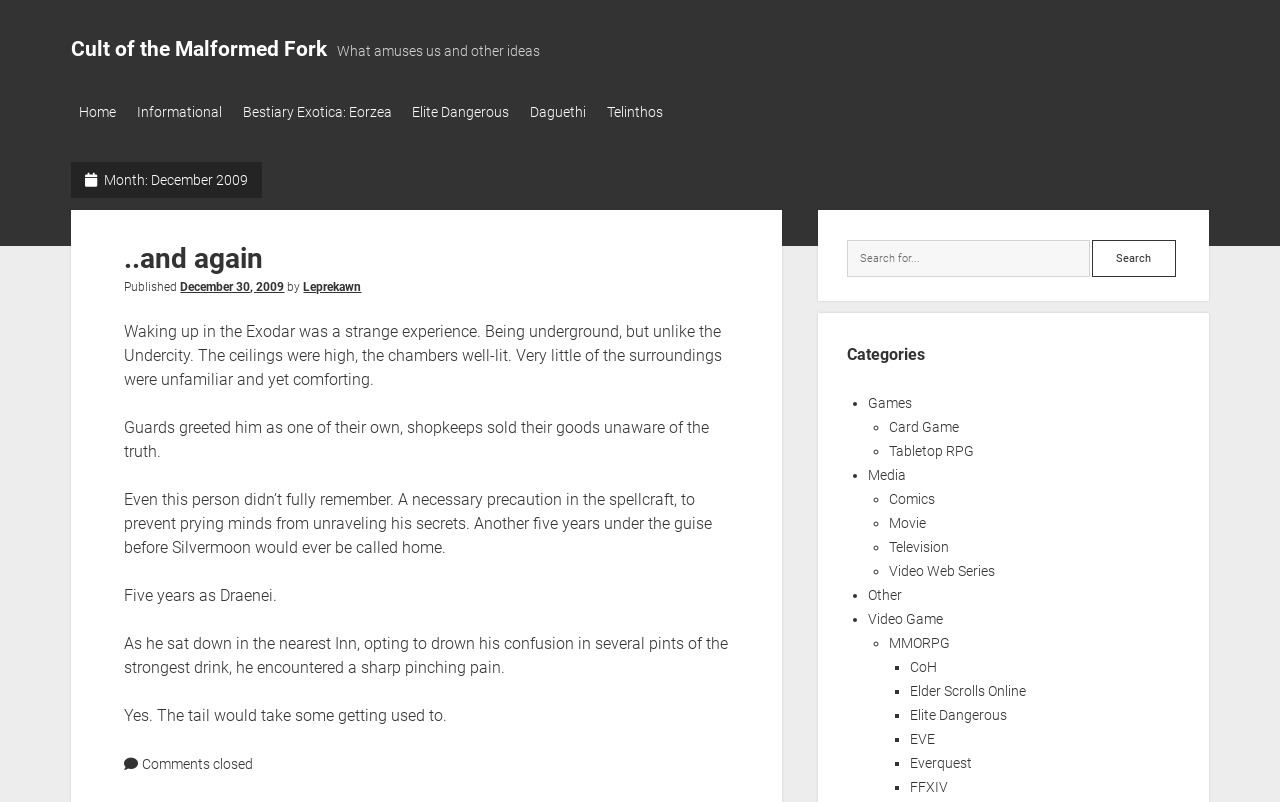By analyzing the image, answer the following question with a detailed response: What is the name of the blog?

The name of the blog can be found in the topmost link element with the text 'Cult of the Malformed Fork'.